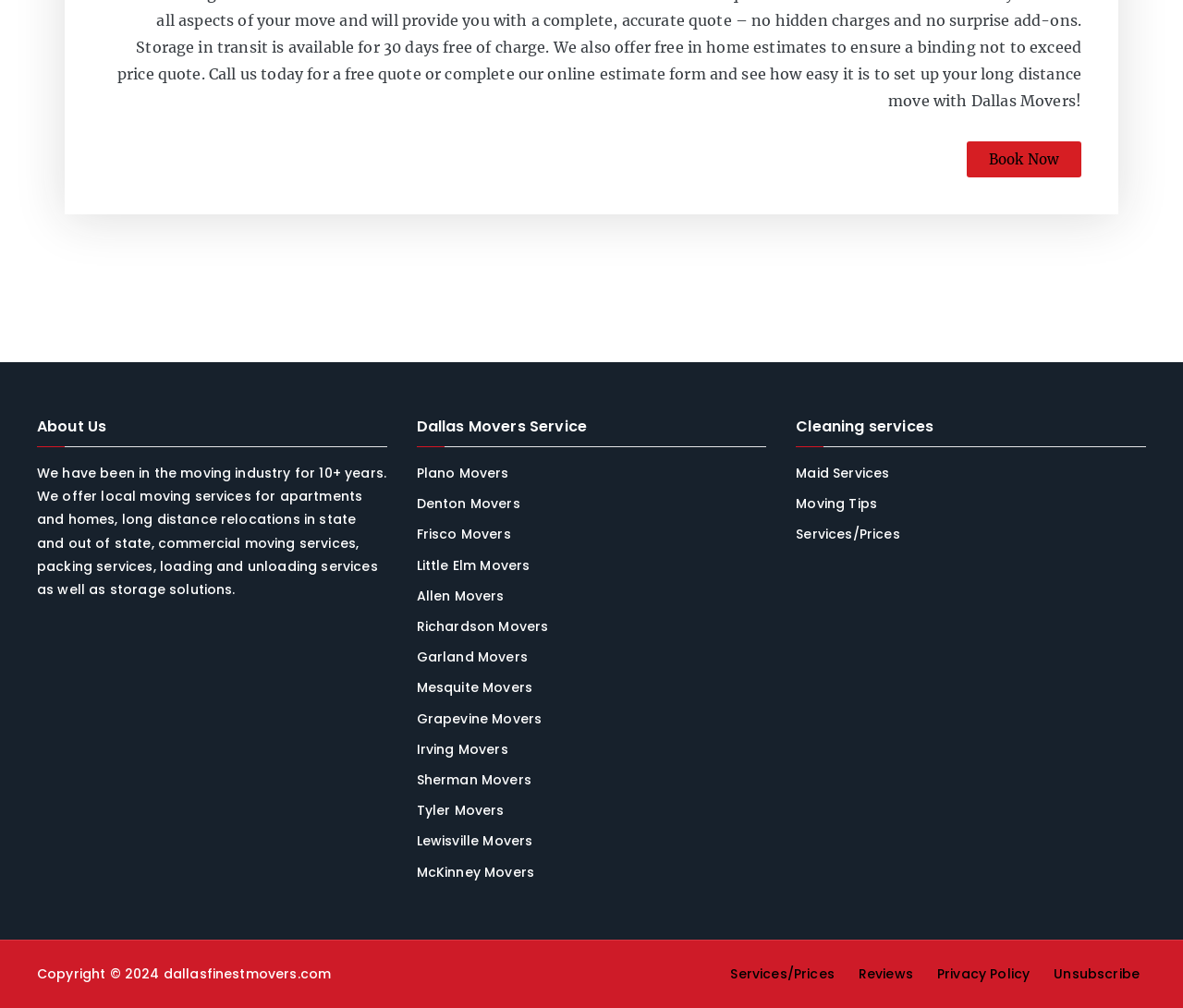Please analyze the image and provide a thorough answer to the question:
What is the main service offered by this company?

Based on the webpage content, the company seems to be a moving service provider, offering various types of moving services such as local moving, long distance relocations, commercial moving, packing services, loading and unloading services, and storage solutions.